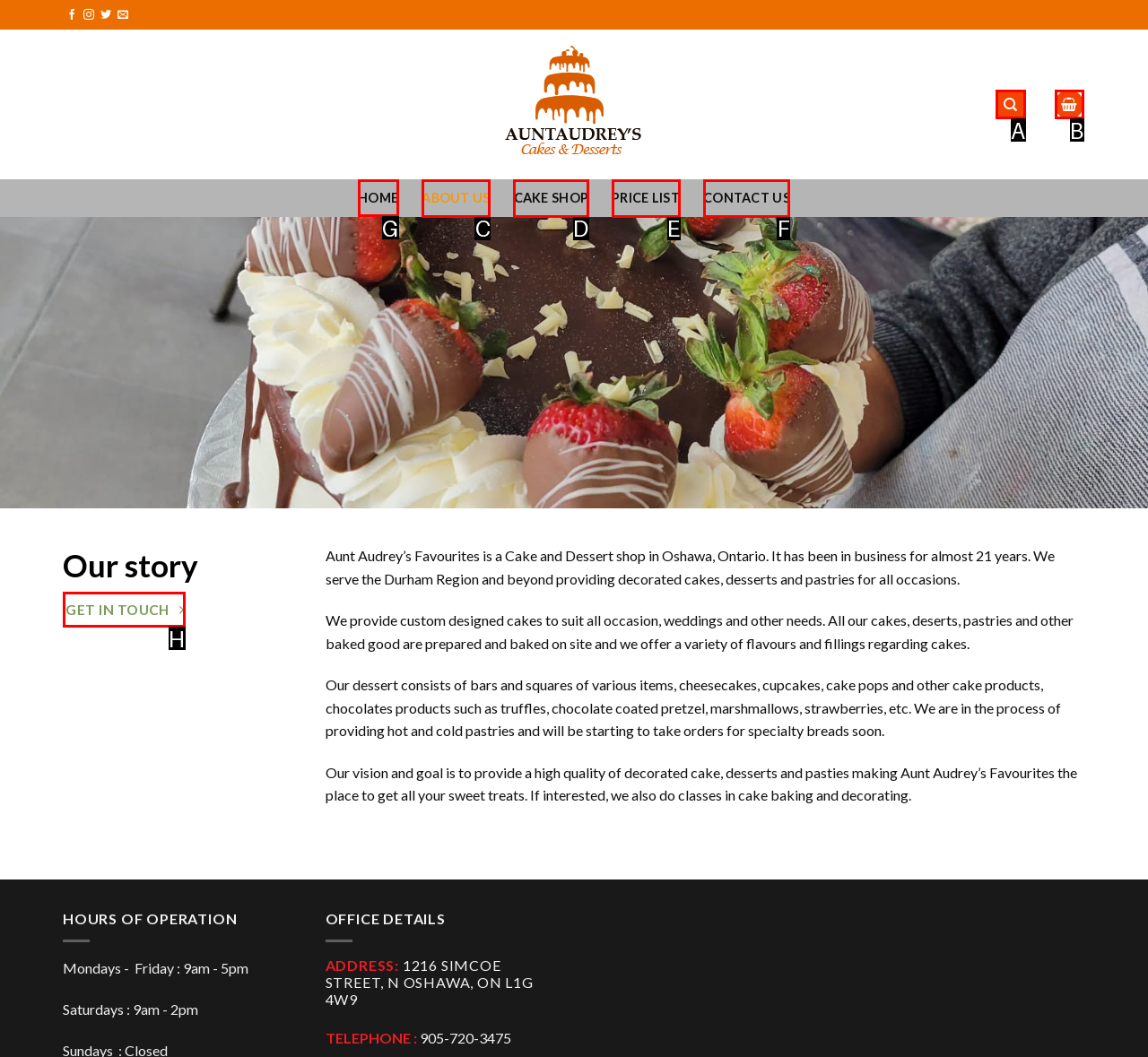From the given choices, which option should you click to complete this task: Go to HOME page? Answer with the letter of the correct option.

G